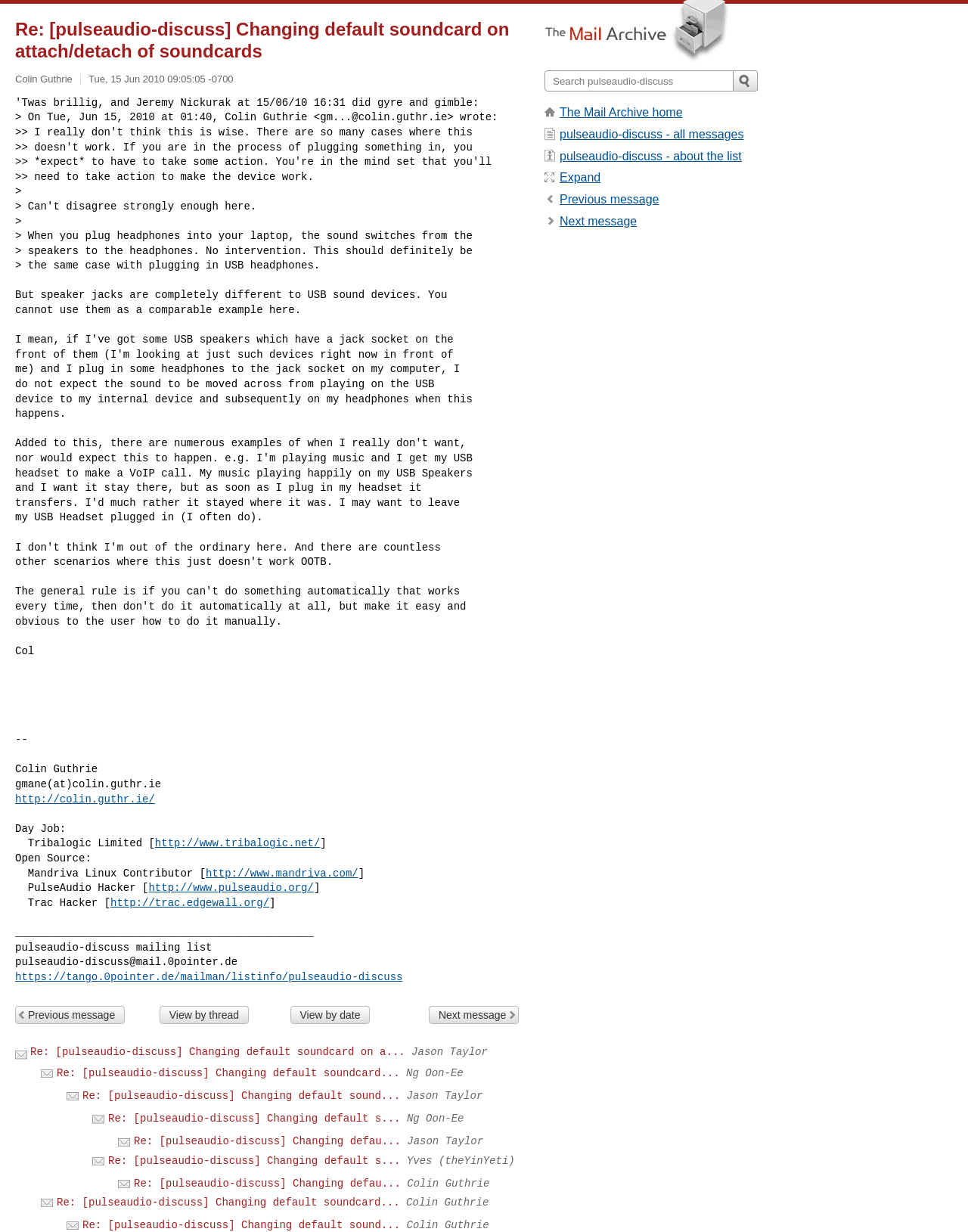Calculate the bounding box coordinates of the UI element given the description: "View by thread".

[0.165, 0.817, 0.257, 0.831]